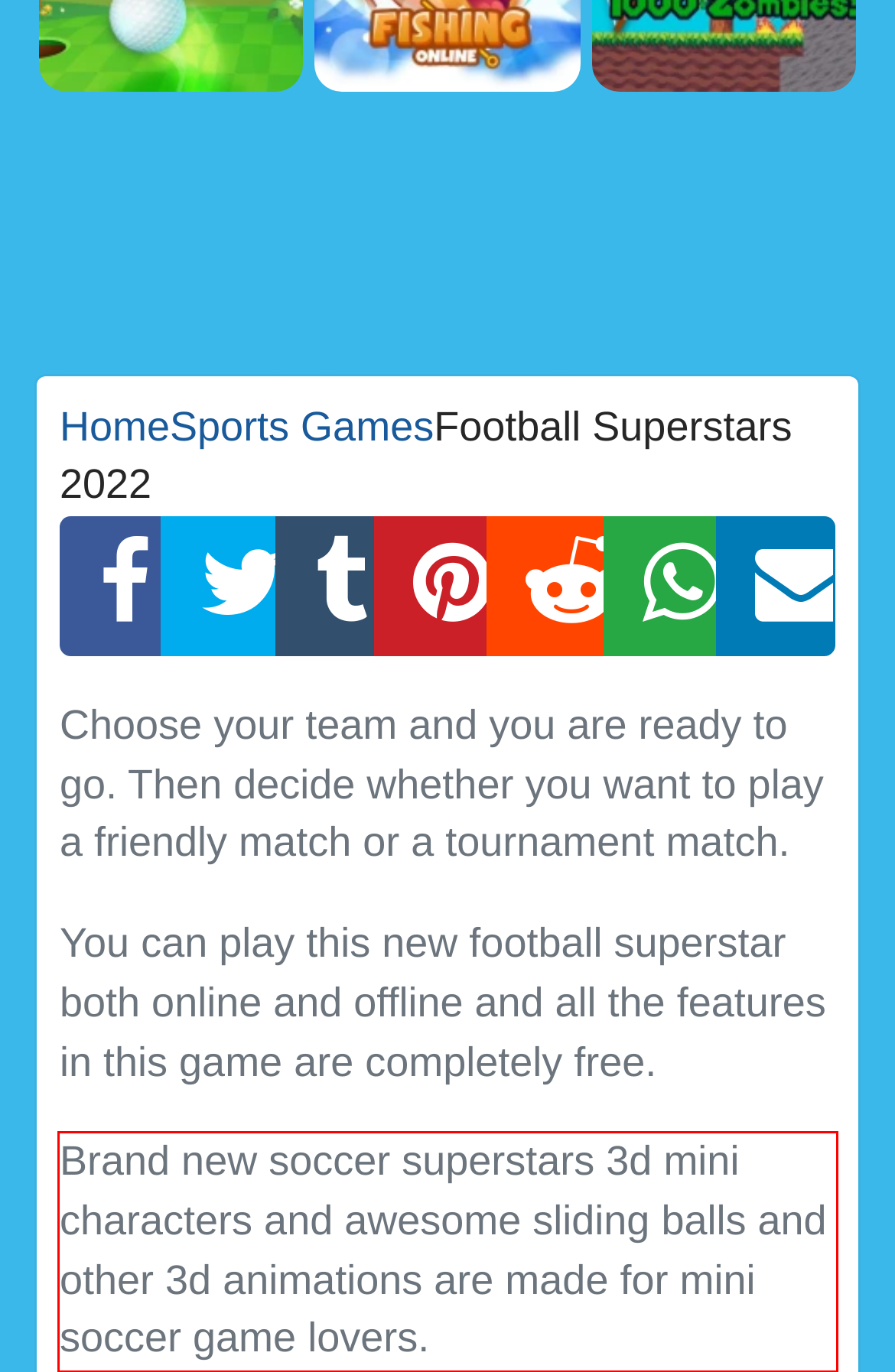Look at the screenshot of the webpage, locate the red rectangle bounding box, and generate the text content that it contains.

Brand new soccer superstars 3d mini characters and awesome sliding balls and other 3d animations are made for mini soccer game lovers.